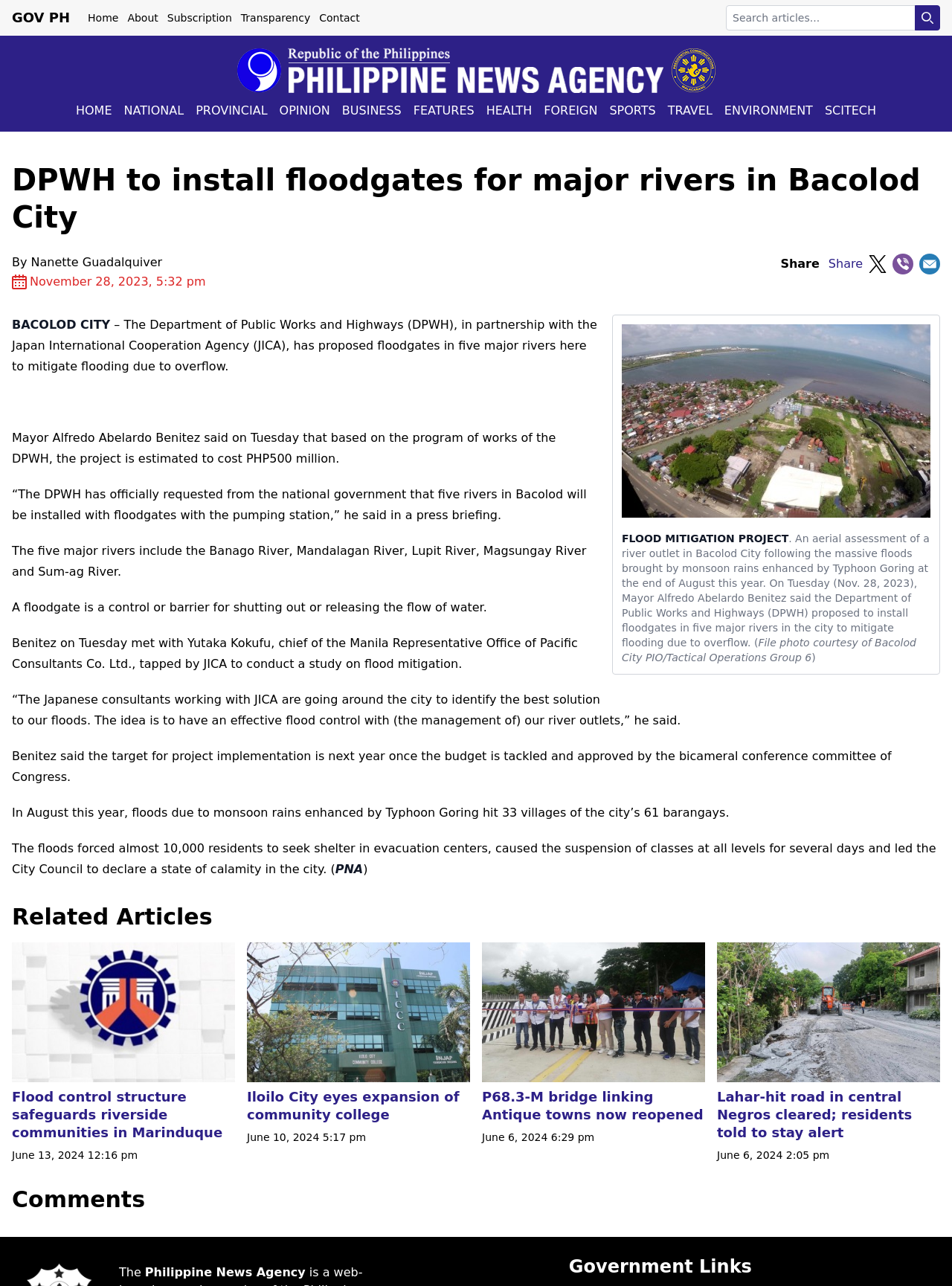Identify the bounding box coordinates for the UI element mentioned here: "parent_node: Search name="q" placeholder="Search articles..."". Provide the coordinates as four float values between 0 and 1, i.e., [left, top, right, bottom].

[0.762, 0.004, 0.988, 0.024]